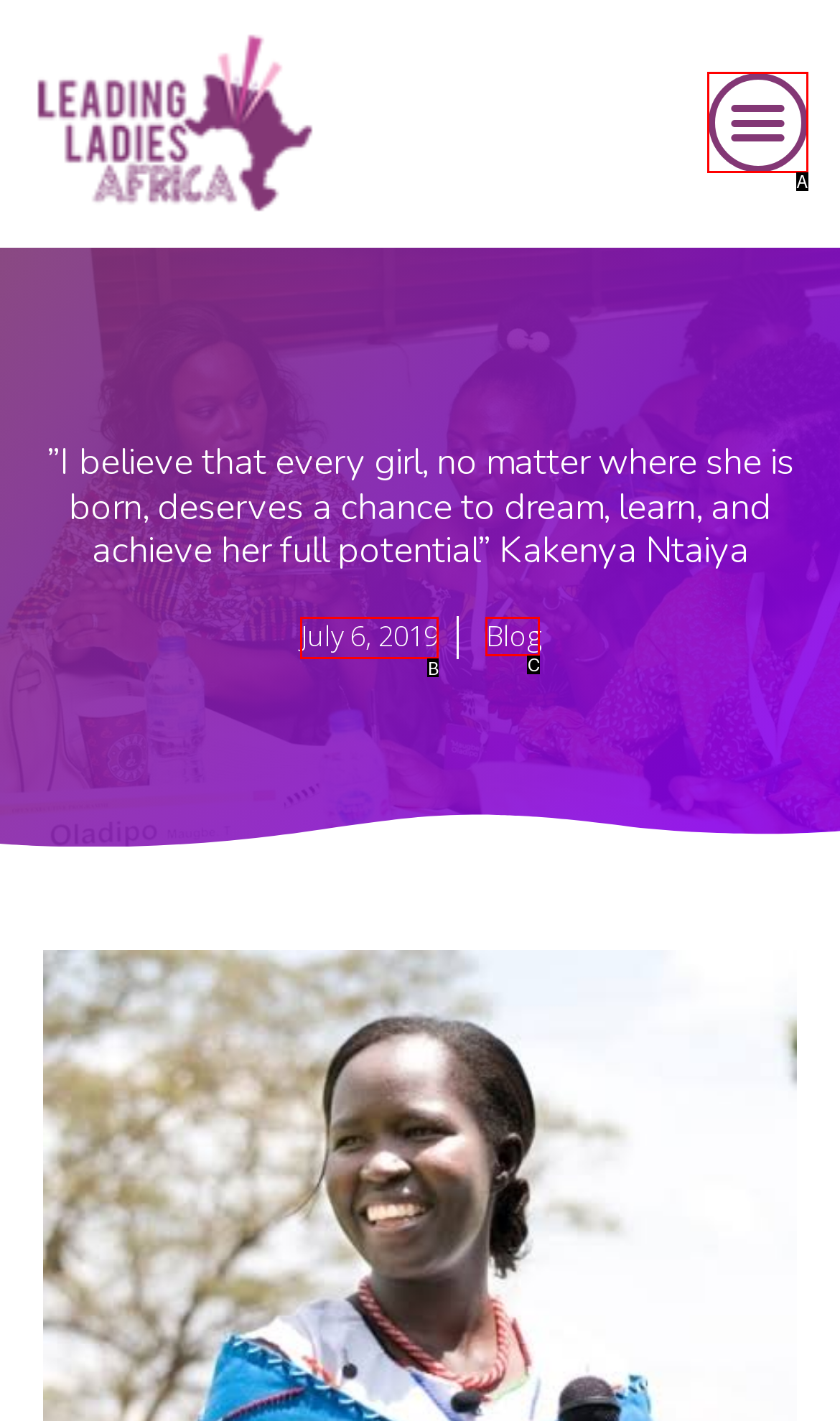Determine which HTML element best suits the description: July 6, 2019. Reply with the letter of the matching option.

B